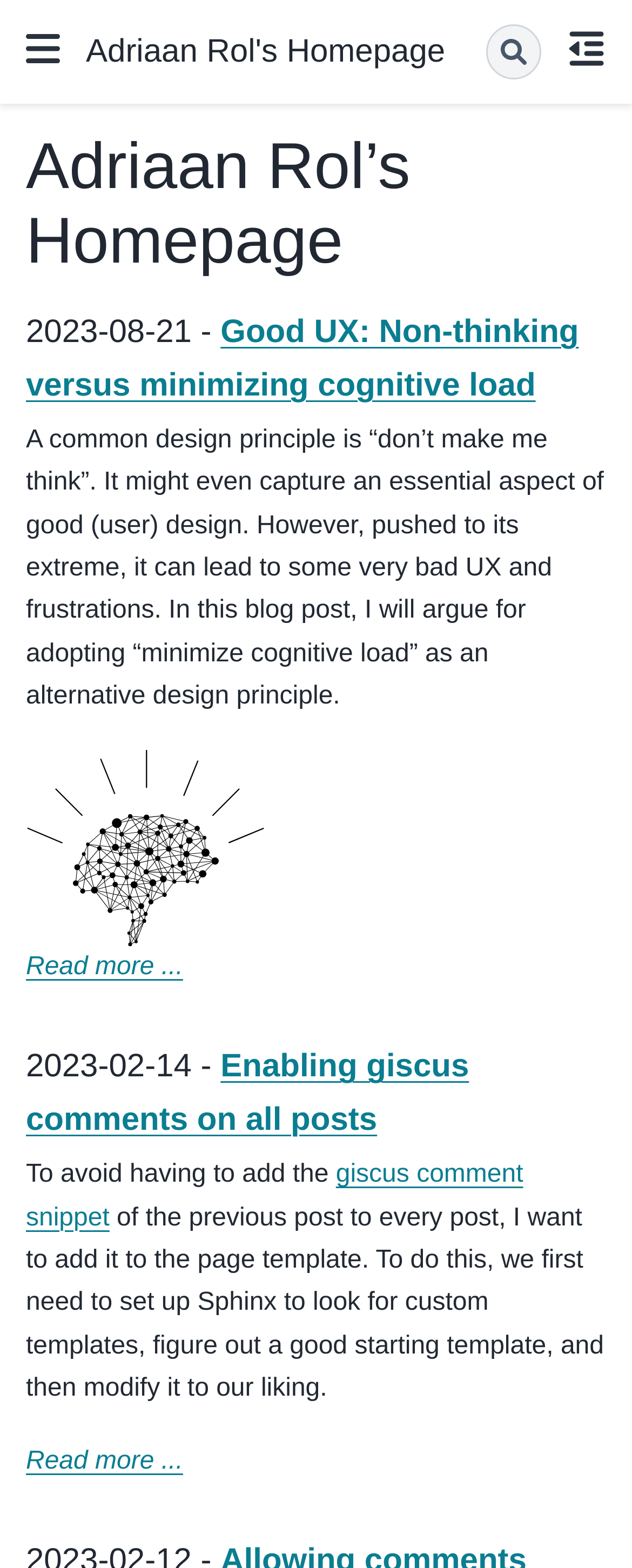What is the topic of the first blog post?
Provide a comprehensive and detailed answer to the question.

The first blog post has a title 'Good UX: Non-thinking versus minimizing cognitive load', which suggests that the topic of the post is about good user experience design principles.